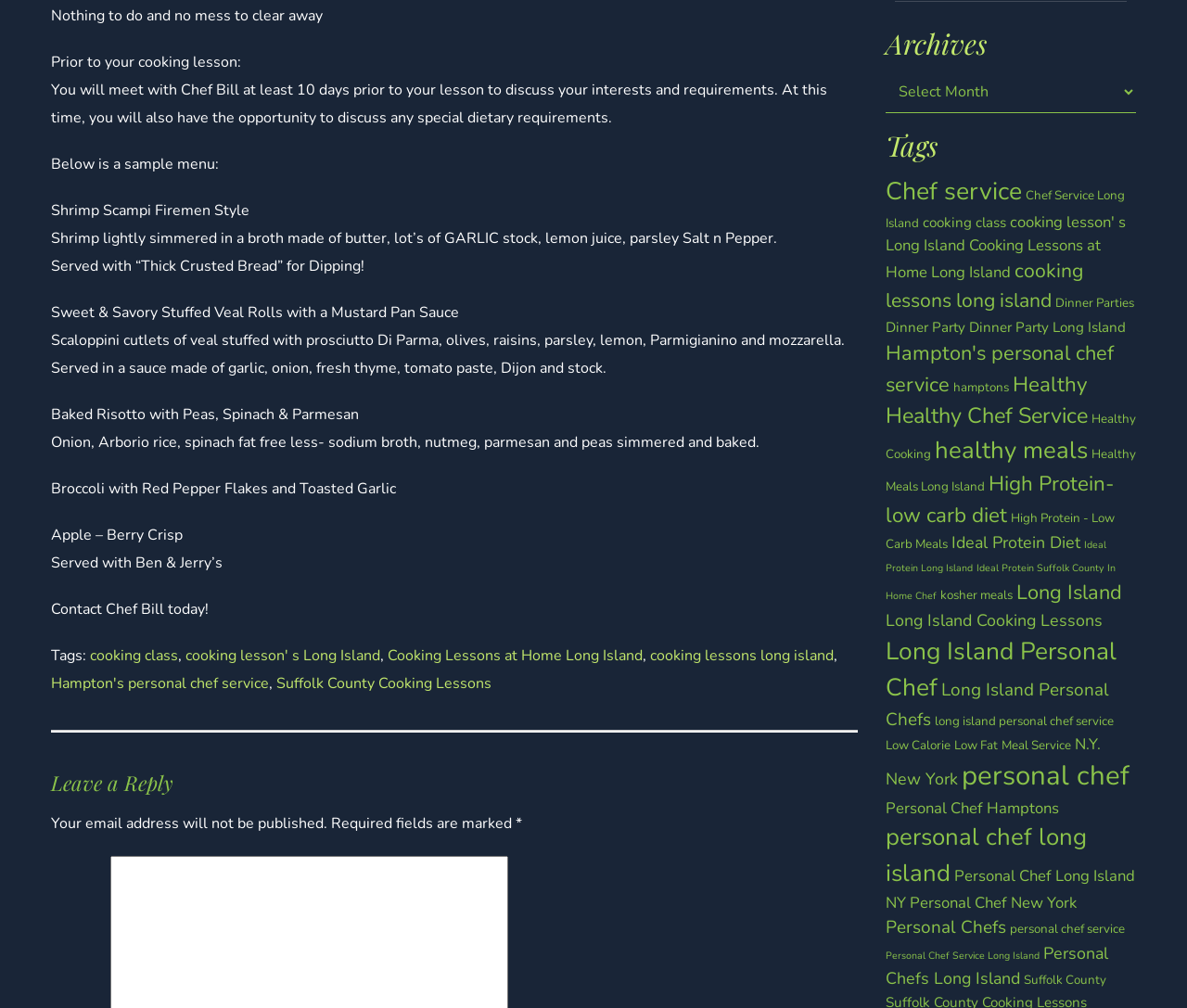Please find the bounding box coordinates of the clickable region needed to complete the following instruction: "Contact Chef Bill today!". The bounding box coordinates must consist of four float numbers between 0 and 1, i.e., [left, top, right, bottom].

[0.043, 0.594, 0.176, 0.615]